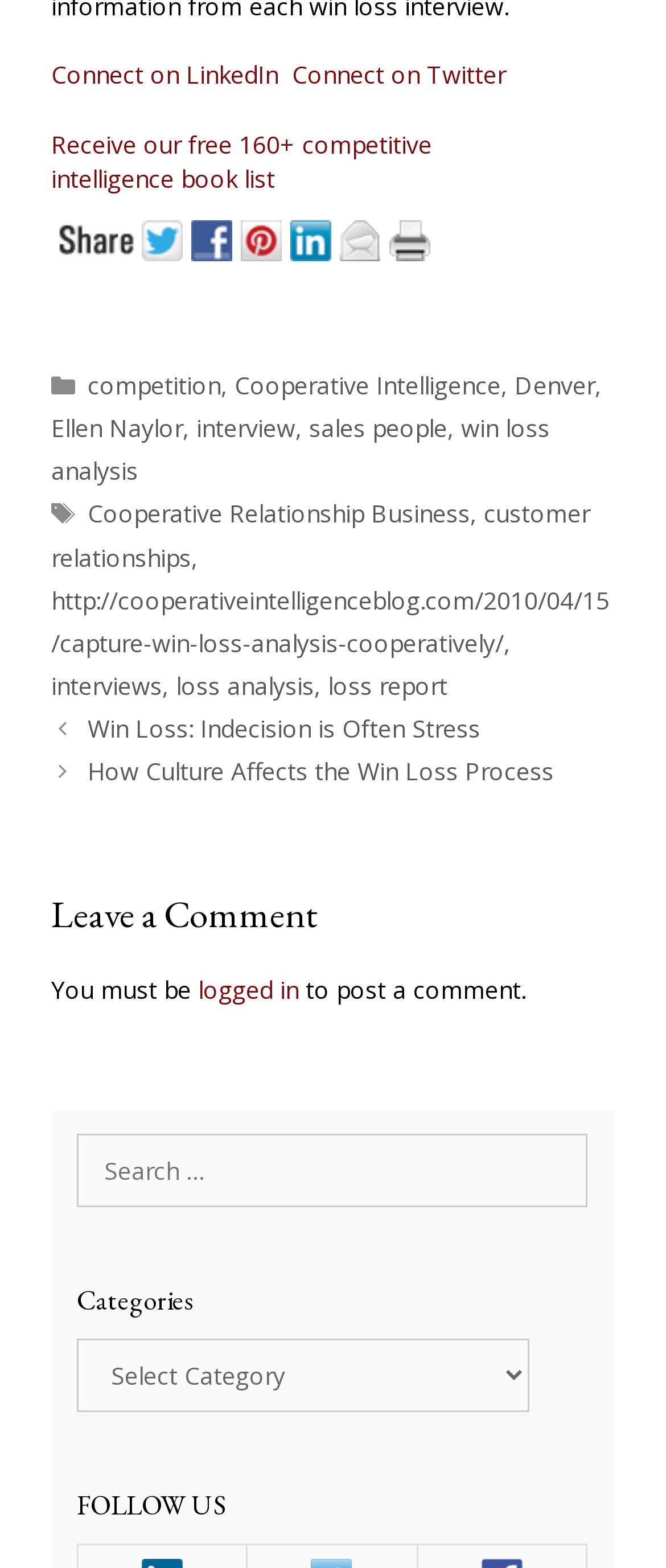Indicate the bounding box coordinates of the element that must be clicked to execute the instruction: "Leave a comment". The coordinates should be given as four float numbers between 0 and 1, i.e., [left, top, right, bottom].

[0.077, 0.569, 0.923, 0.599]